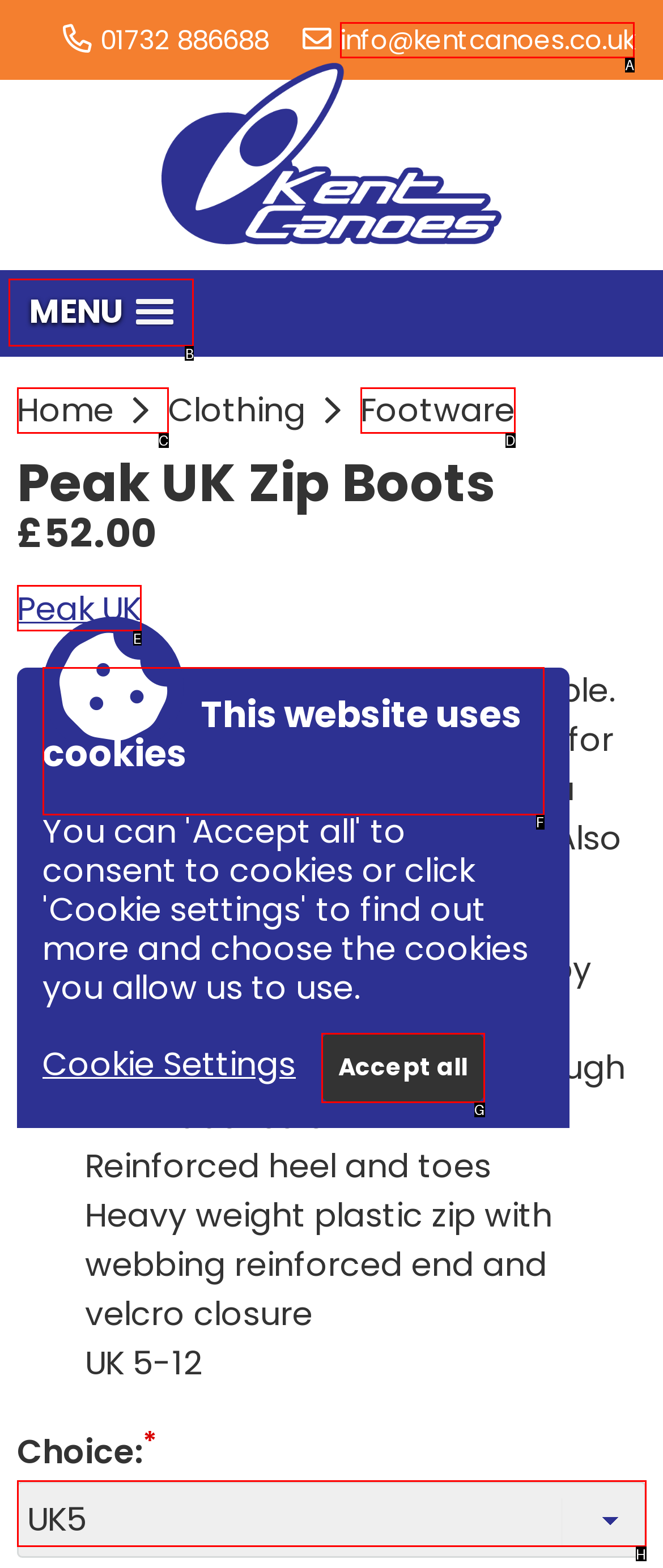Tell me which letter I should select to achieve the following goal: Click the 'MENU' button
Answer with the corresponding letter from the provided options directly.

B